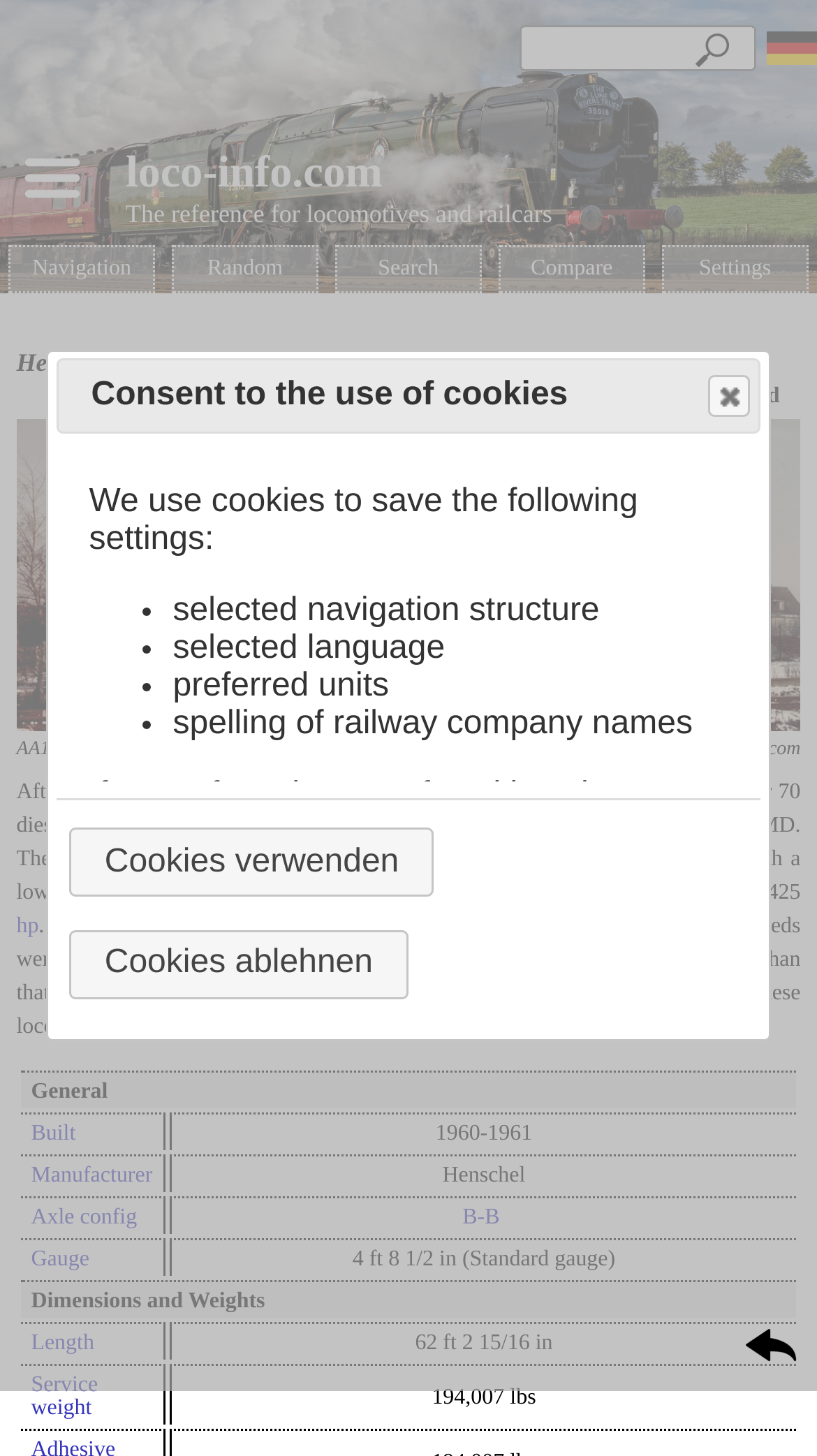What is the manufacturer of the locomotive?
Using the image, provide a concise answer in one word or a short phrase.

Henschel